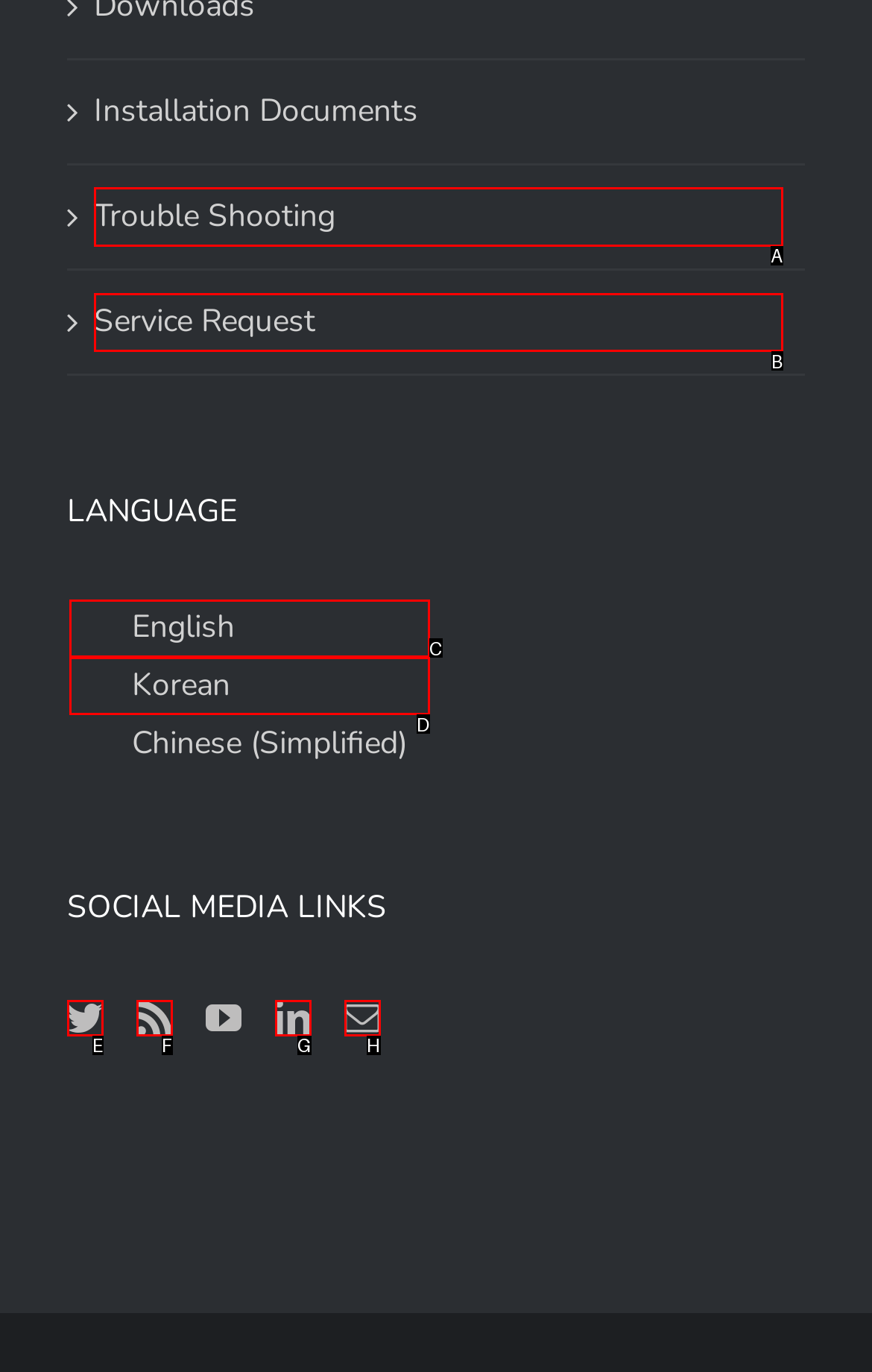Identify the correct option to click in order to accomplish the task: Visit Twitter page Provide your answer with the letter of the selected choice.

E